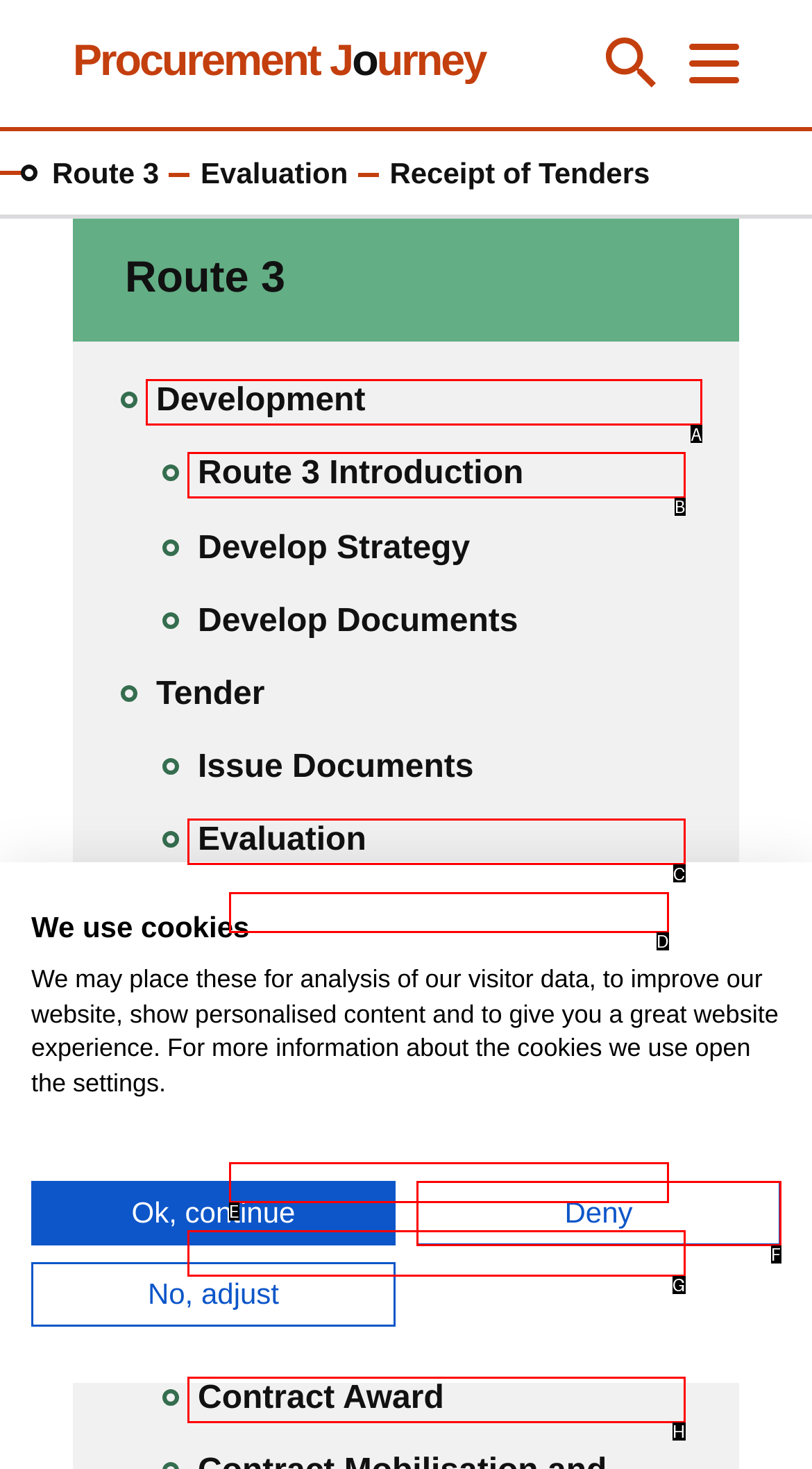Find the option you need to click to complete the following instruction: Open Route 3 Introduction
Answer with the corresponding letter from the choices given directly.

B